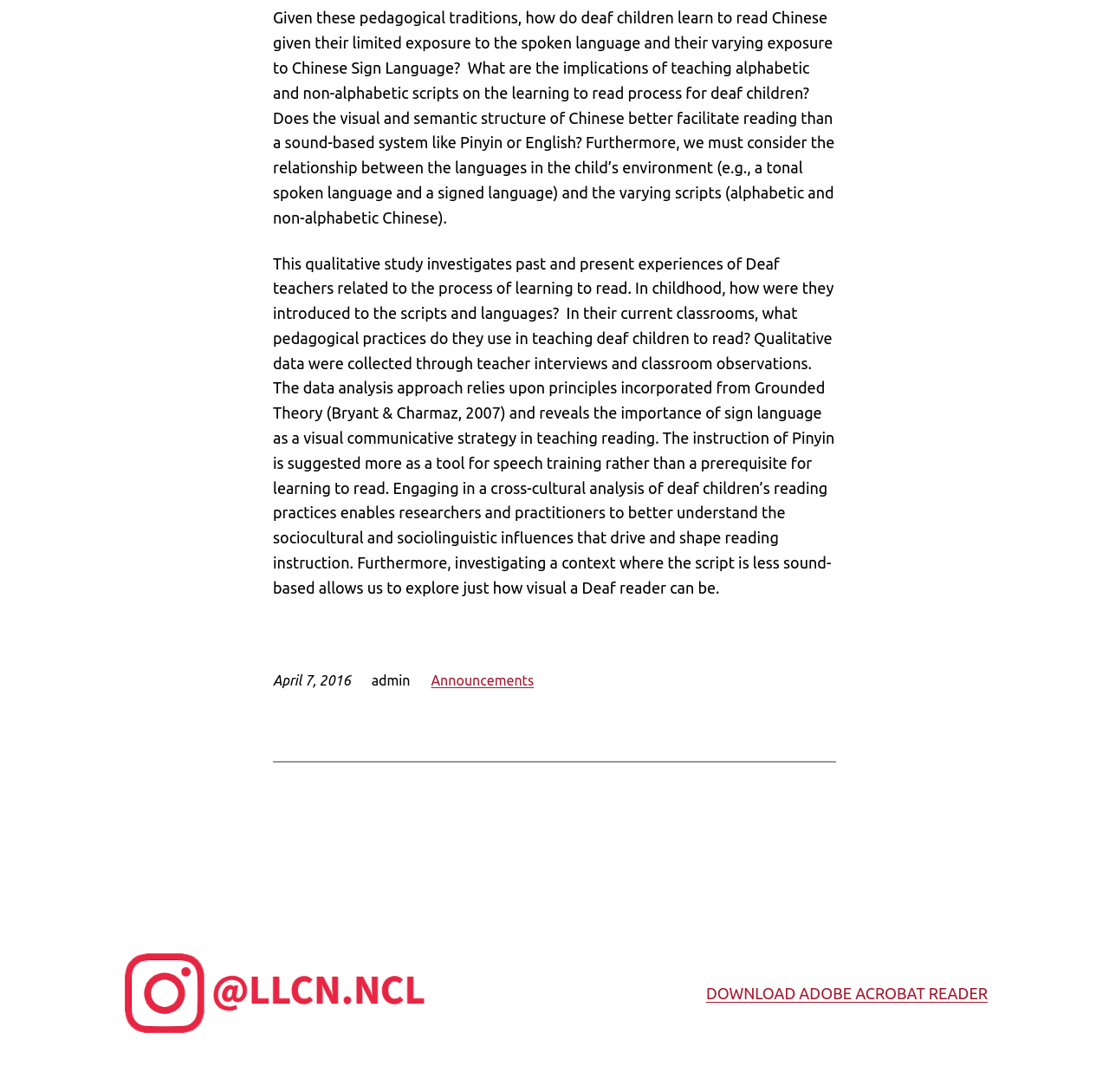Provide your answer in one word or a succinct phrase for the question: 
What is the author of the study?

admin